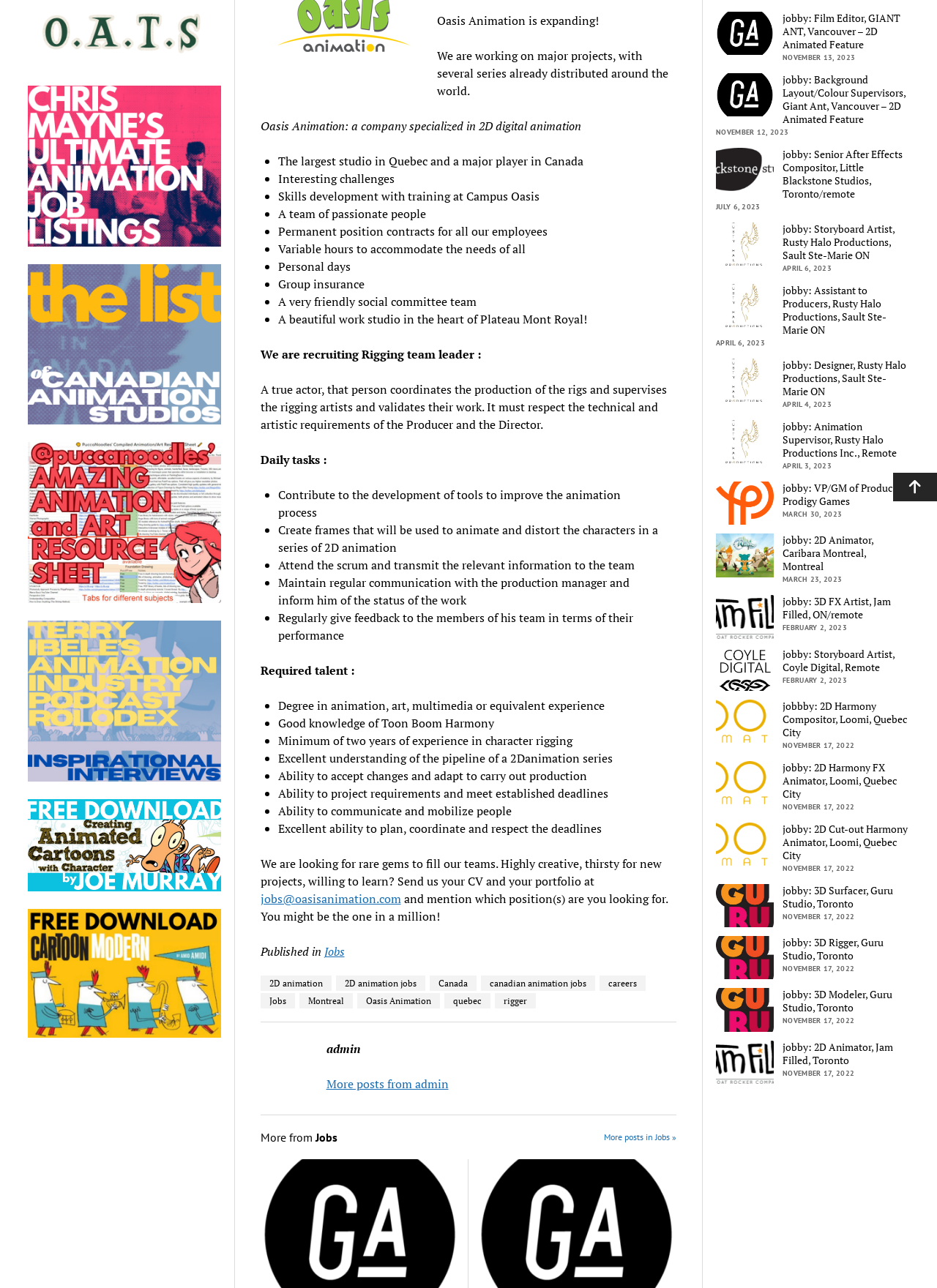Bounding box coordinates should be provided in the format (top-left x, top-left y, bottom-right x, bottom-right y) with all values between 0 and 1. Identify the bounding box for this UI element: 2D animation

[0.278, 0.757, 0.354, 0.769]